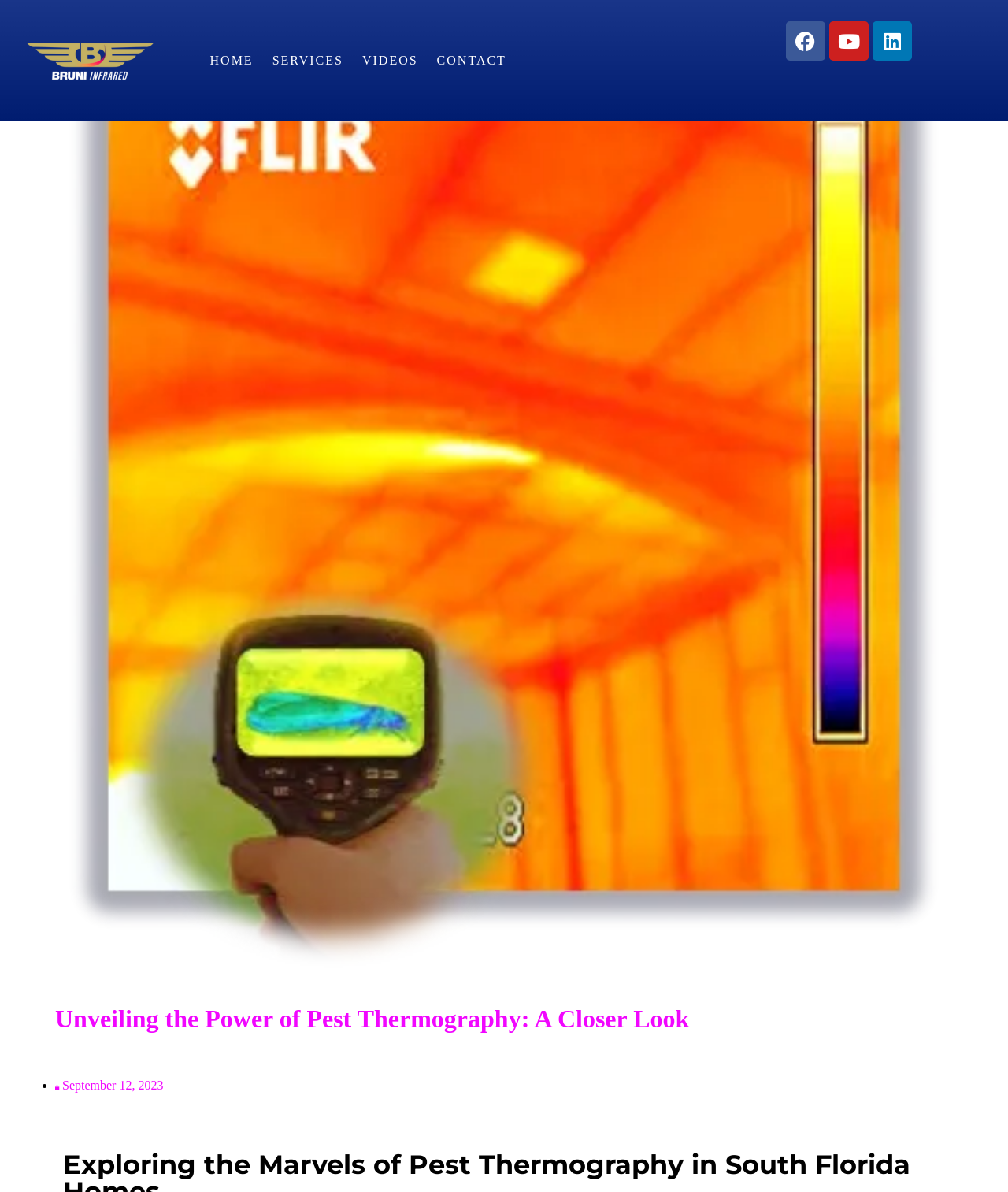Please determine the bounding box of the UI element that matches this description: September 12, 2023. The coordinates should be given as (top-left x, top-left y, bottom-right x, bottom-right y), with all values between 0 and 1.

[0.055, 0.905, 0.162, 0.916]